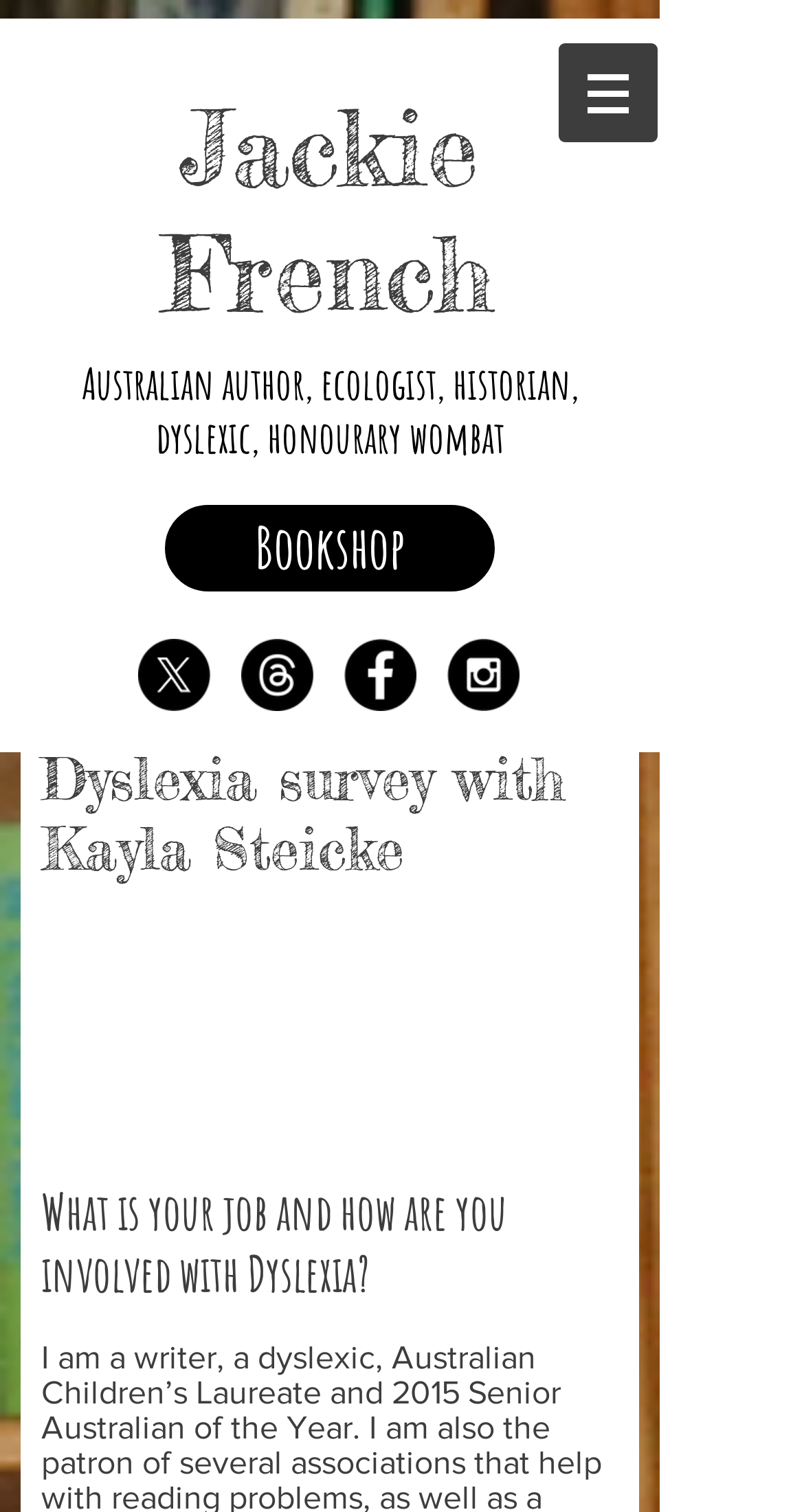Specify the bounding box coordinates of the region I need to click to perform the following instruction: "Read the Dyslexia survey with Kayla Steicke". The coordinates must be four float numbers in the range of 0 to 1, i.e., [left, top, right, bottom].

[0.051, 0.492, 0.769, 0.585]